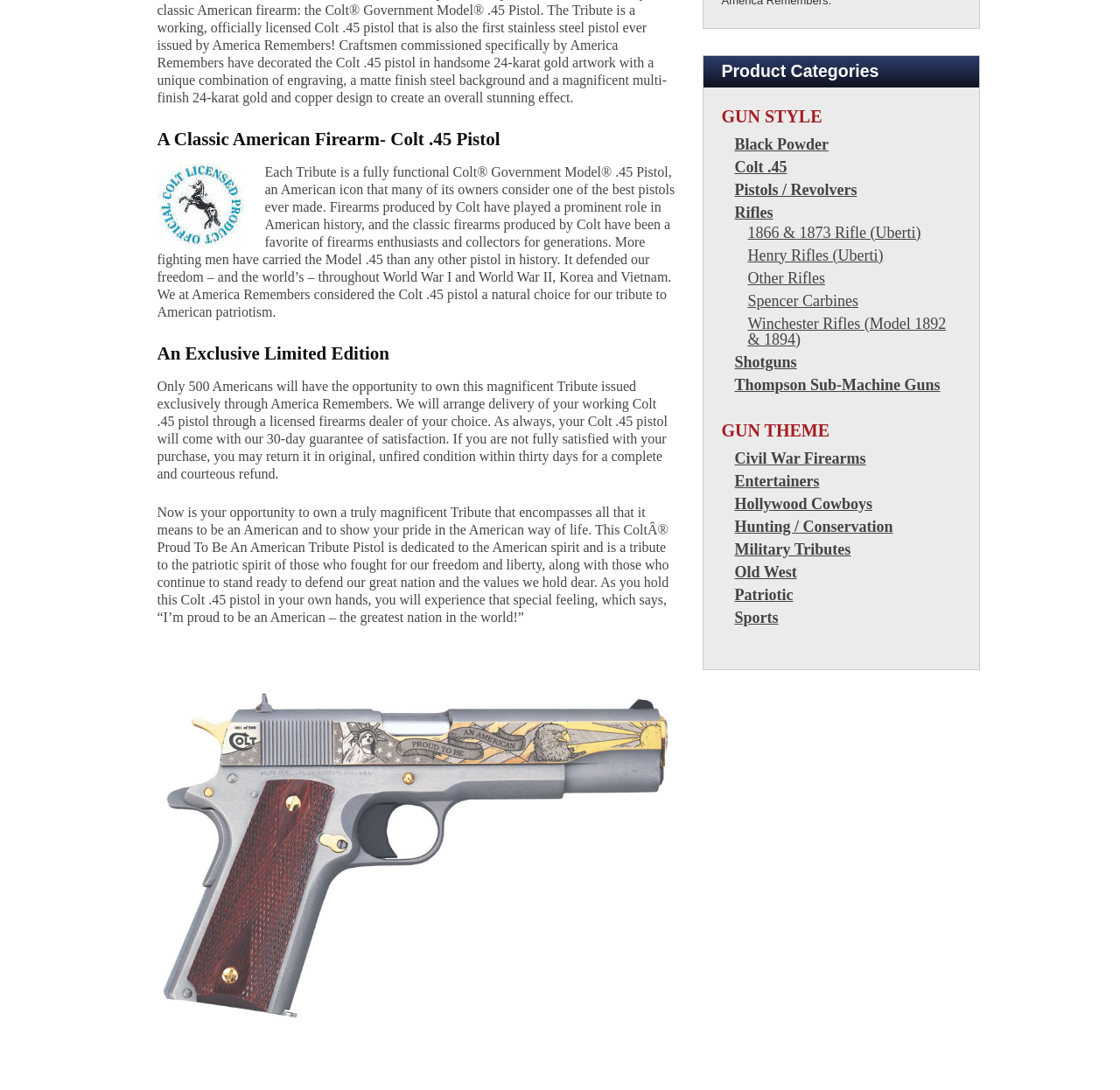How many Americans will have the opportunity to own this Tribute?
Please give a detailed and thorough answer to the question, covering all relevant points.

The webpage states 'Only 500 Americans will have the opportunity to own this magnificent Tribute issued exclusively through America Remembers.' This indicates that the limited edition Tribute will only be available to 500 Americans.